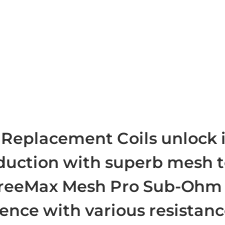Give an in-depth description of the image.

The image features the text describing the FreeMax Mesh Pro Replacement Coils, which emphasize their ability to unlock intense flavor and significant vapor production thanks to their exceptional mesh technology. It highlights that these coils are designed for use with the FreeMax Mesh Pro Sub-Ohm Tank, allowing users to customize their vaping experience across various resistance levels. This information is essential for both new and seasoned vapers looking to enhance their vaping sessions.